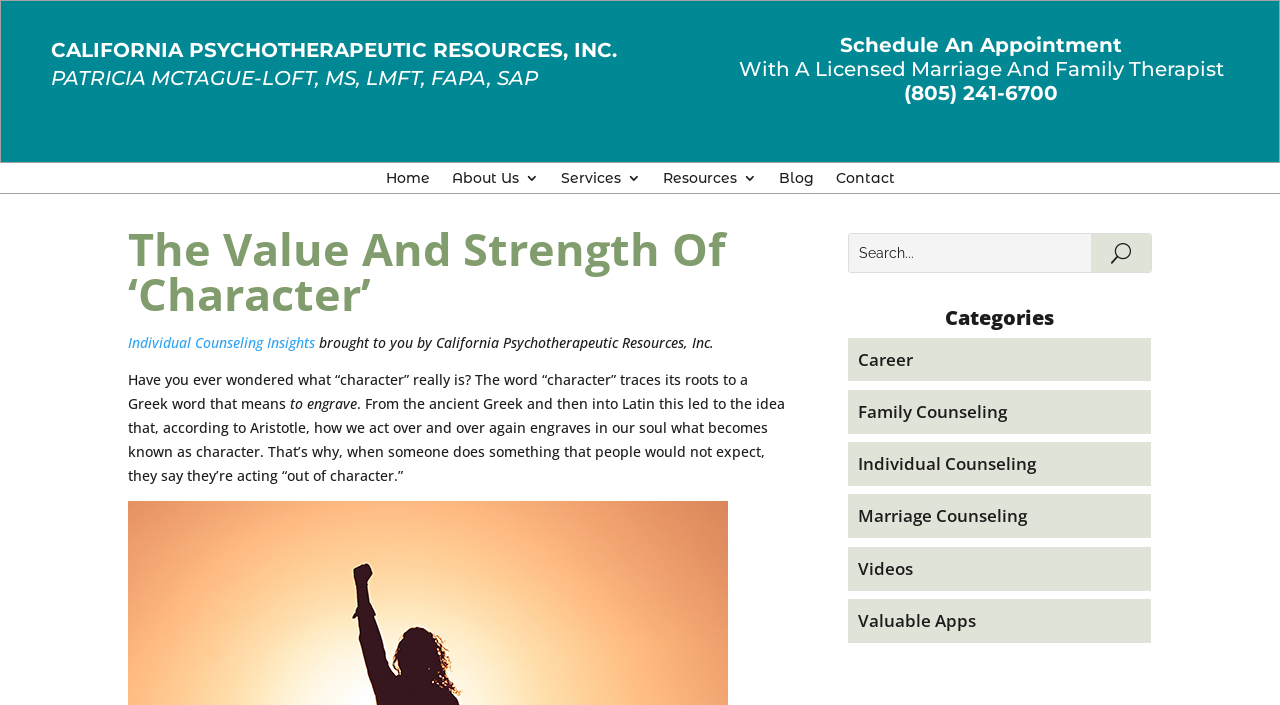What type of counseling is mentioned on the webpage?
Please respond to the question with a detailed and informative answer.

I found the answer by looking at the link element with the text 'Individual Counseling Insights' which is located below the heading 'The Value And Strength Of ‘Character’'. This suggests that individual counseling is one of the types of counseling mentioned on the webpage.